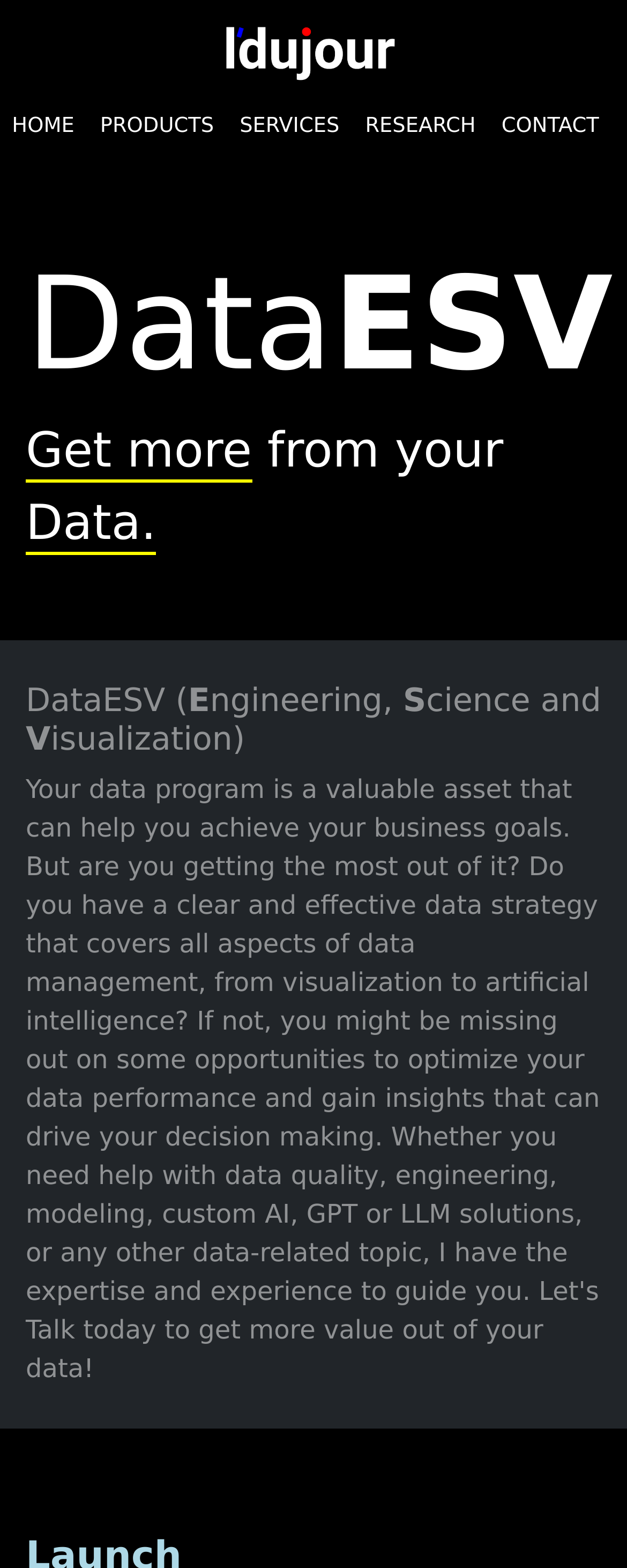Answer the question briefly using a single word or phrase: 
What is the full name of DataESV?

DataESV (Engineering, Science and Visualization)